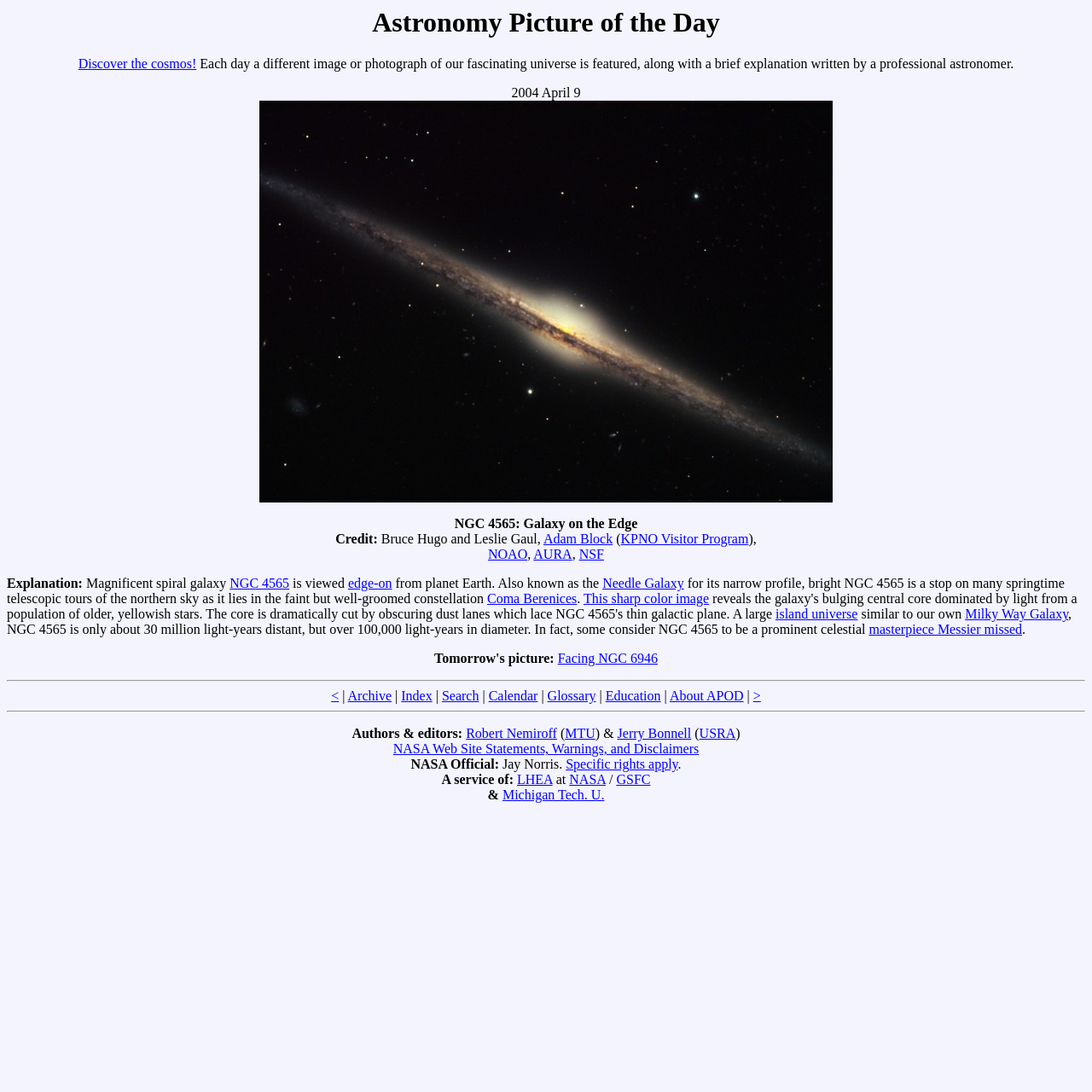What is the name of the program that took the image of NGC 4565?
Give a thorough and detailed response to the question.

The answer can be found in the link element with the text 'KPNO Visitor Program' which is mentioned in the credits for the image of NGC 4565.